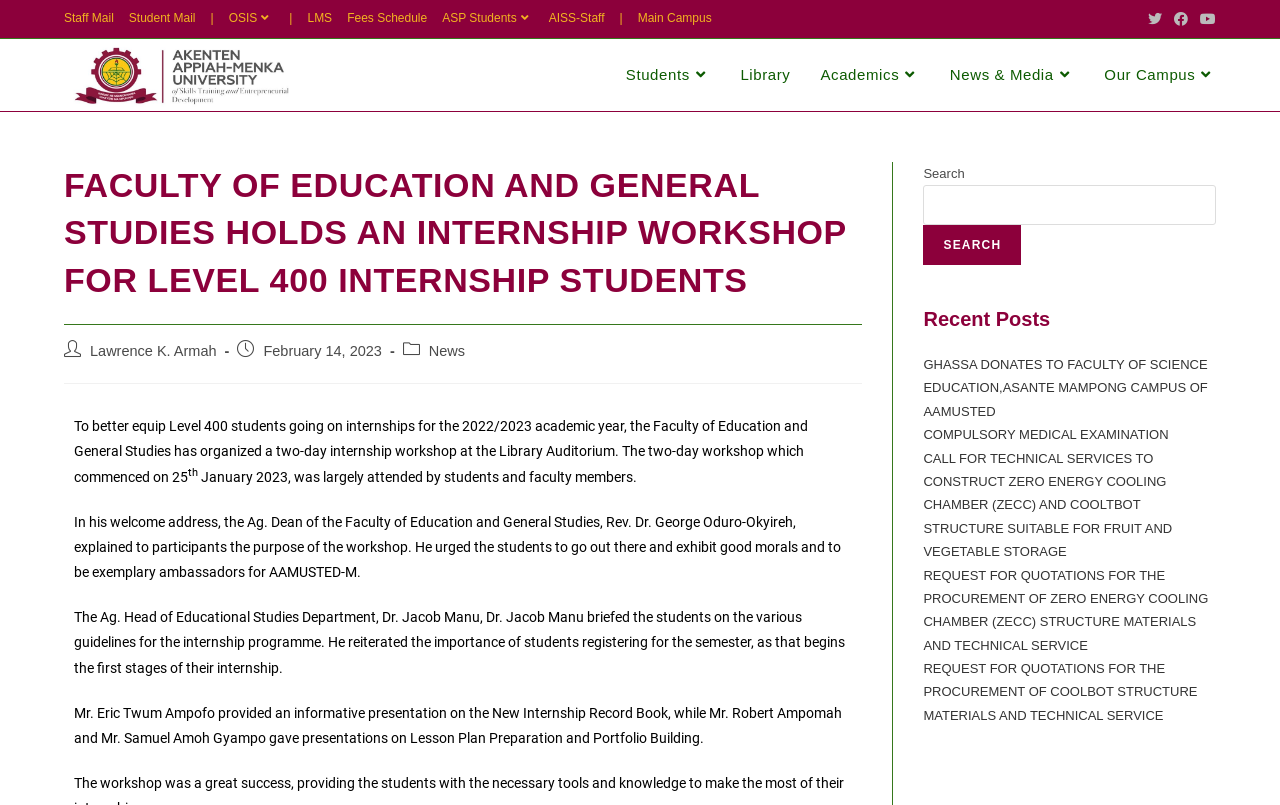Use a single word or phrase to respond to the question:
Who is the Ag. Dean of the Faculty of Education and General Studies?

Rev. Dr. George Oduro-Okyireh